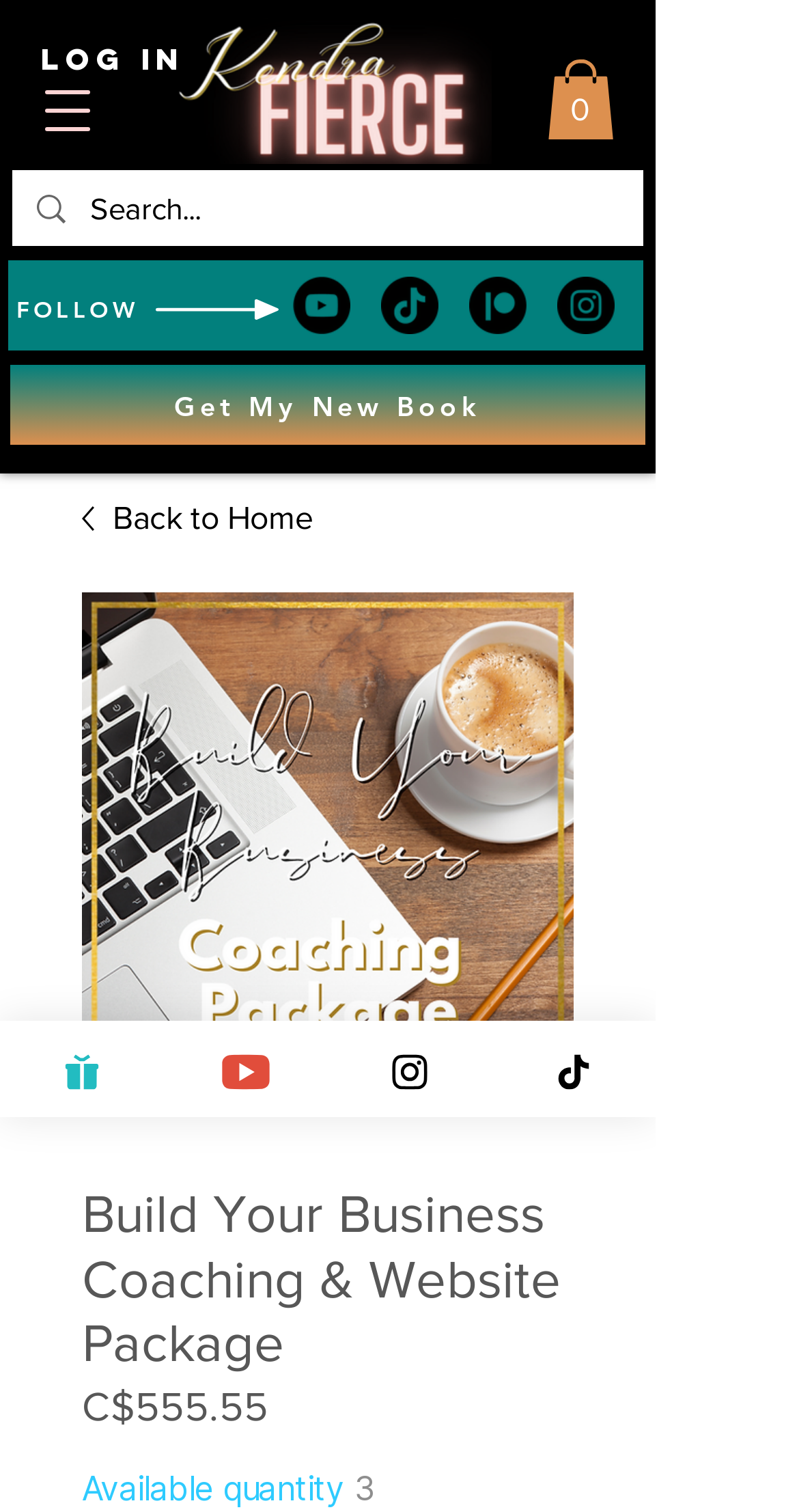Based on the element description "Join Now", predict the bounding box coordinates of the UI element.

None